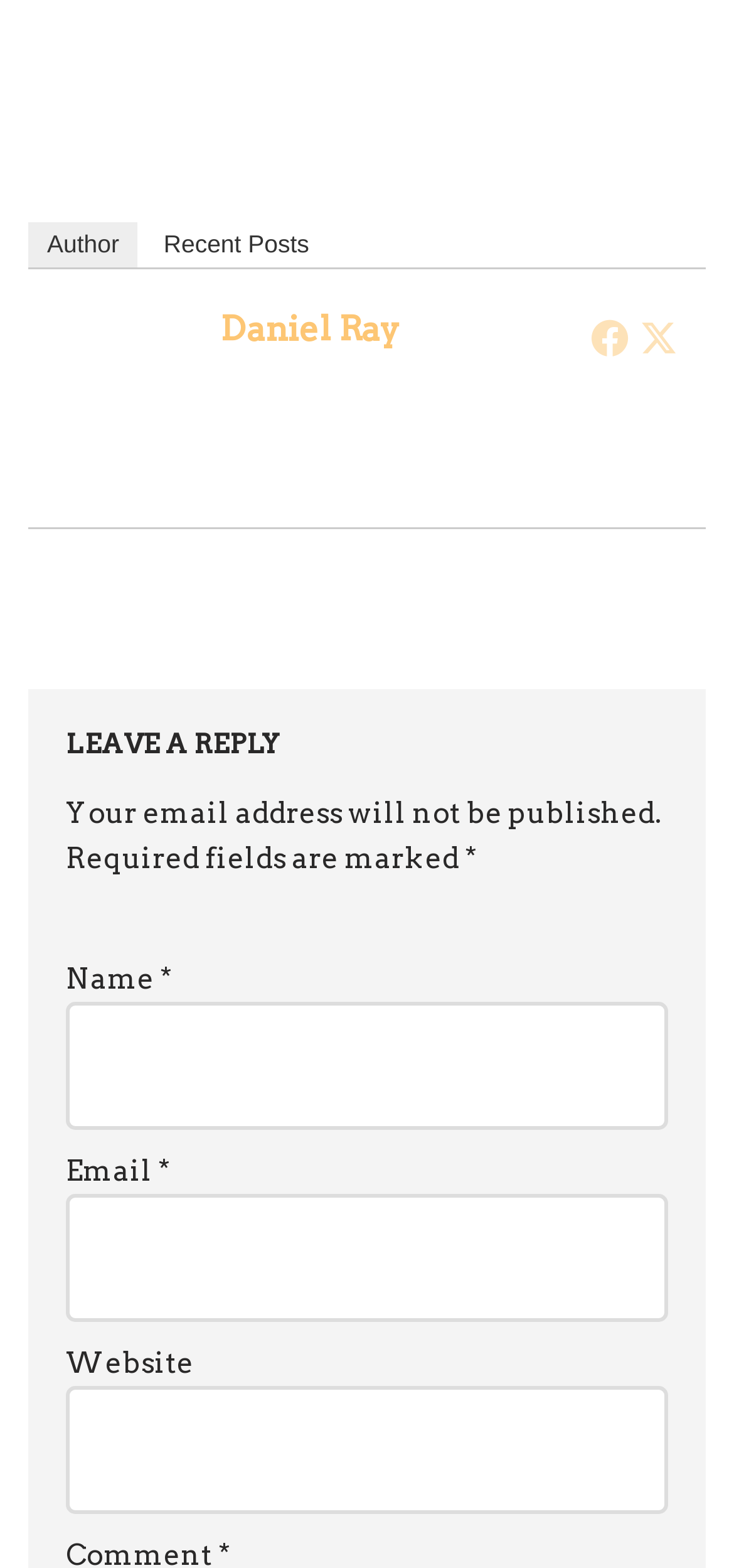Locate the bounding box coordinates of the element's region that should be clicked to carry out the following instruction: "toggle mobile menu". The coordinates need to be four float numbers between 0 and 1, i.e., [left, top, right, bottom].

None